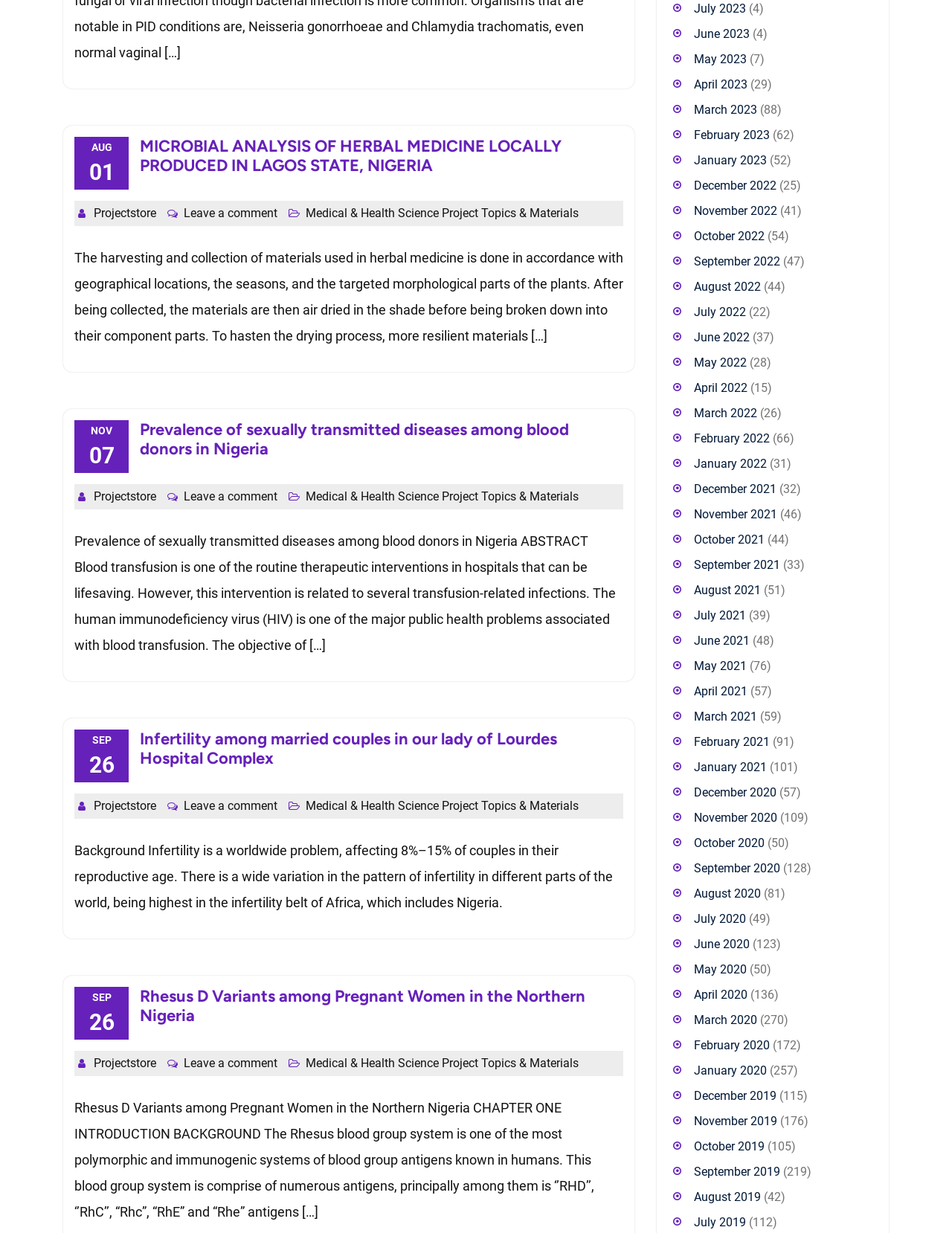Determine the bounding box for the UI element as described: "Projectstore". The coordinates should be represented as four float numbers between 0 and 1, formatted as [left, top, right, bottom].

[0.098, 0.397, 0.164, 0.408]